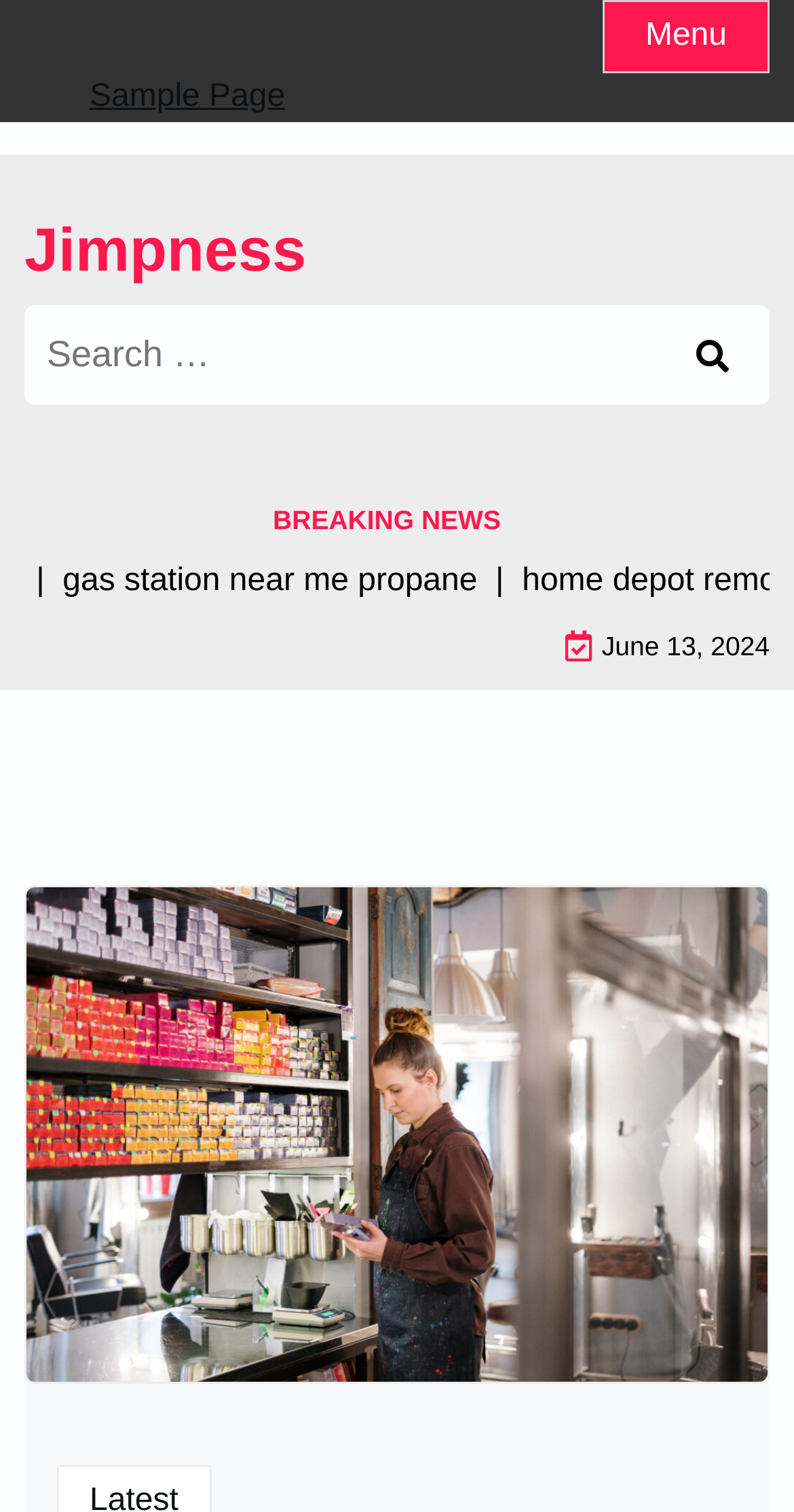Answer succinctly with a single word or phrase:
What is the purpose of the 'Menu' button?

To navigate the website